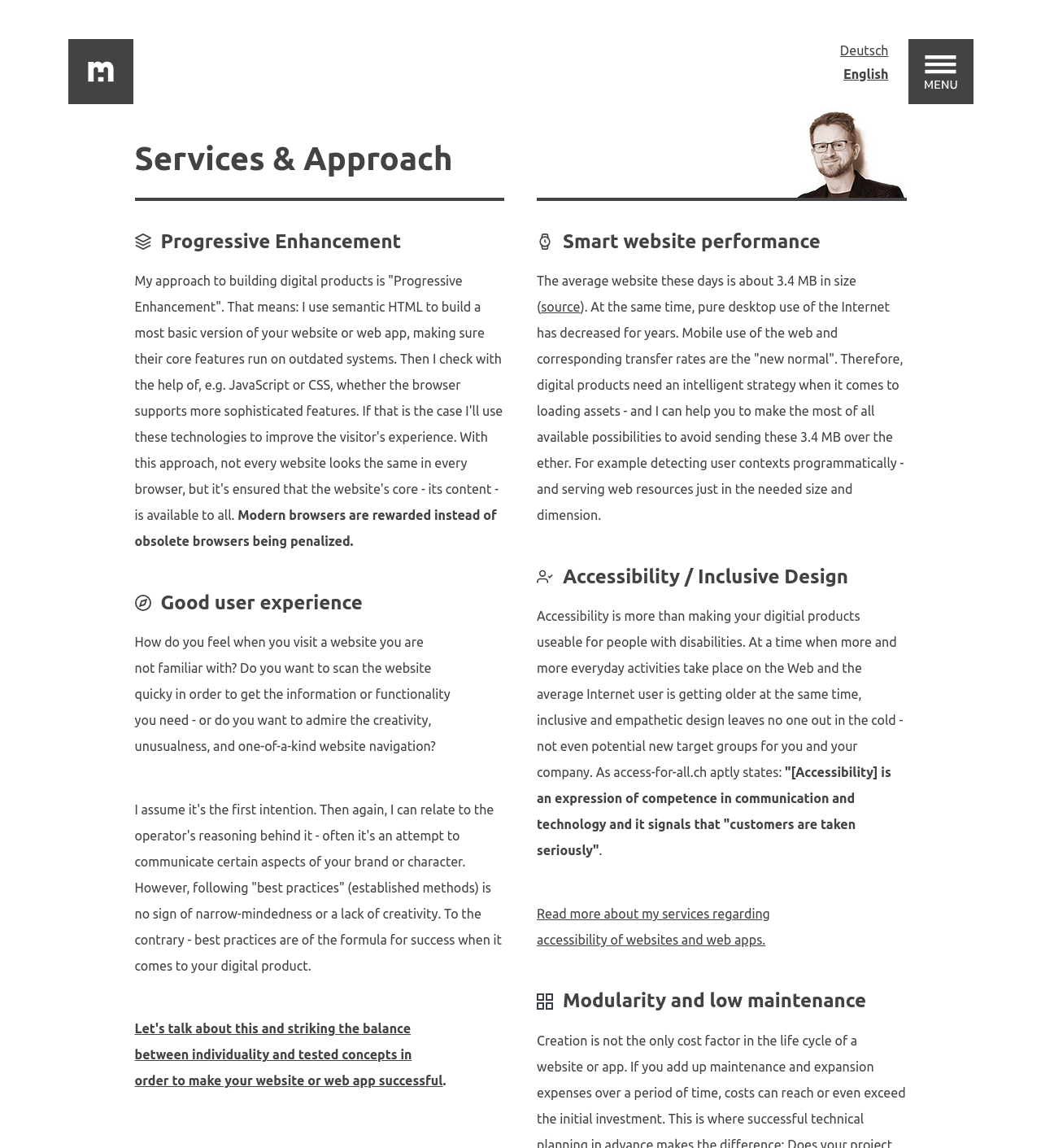What is the importance of accessibility?
Please answer the question with a detailed and comprehensive explanation.

Accessibility is not just about making digital products usable for people with disabilities, but it's also an expression of competence in communication and technology, and it signals that customers are taken seriously.